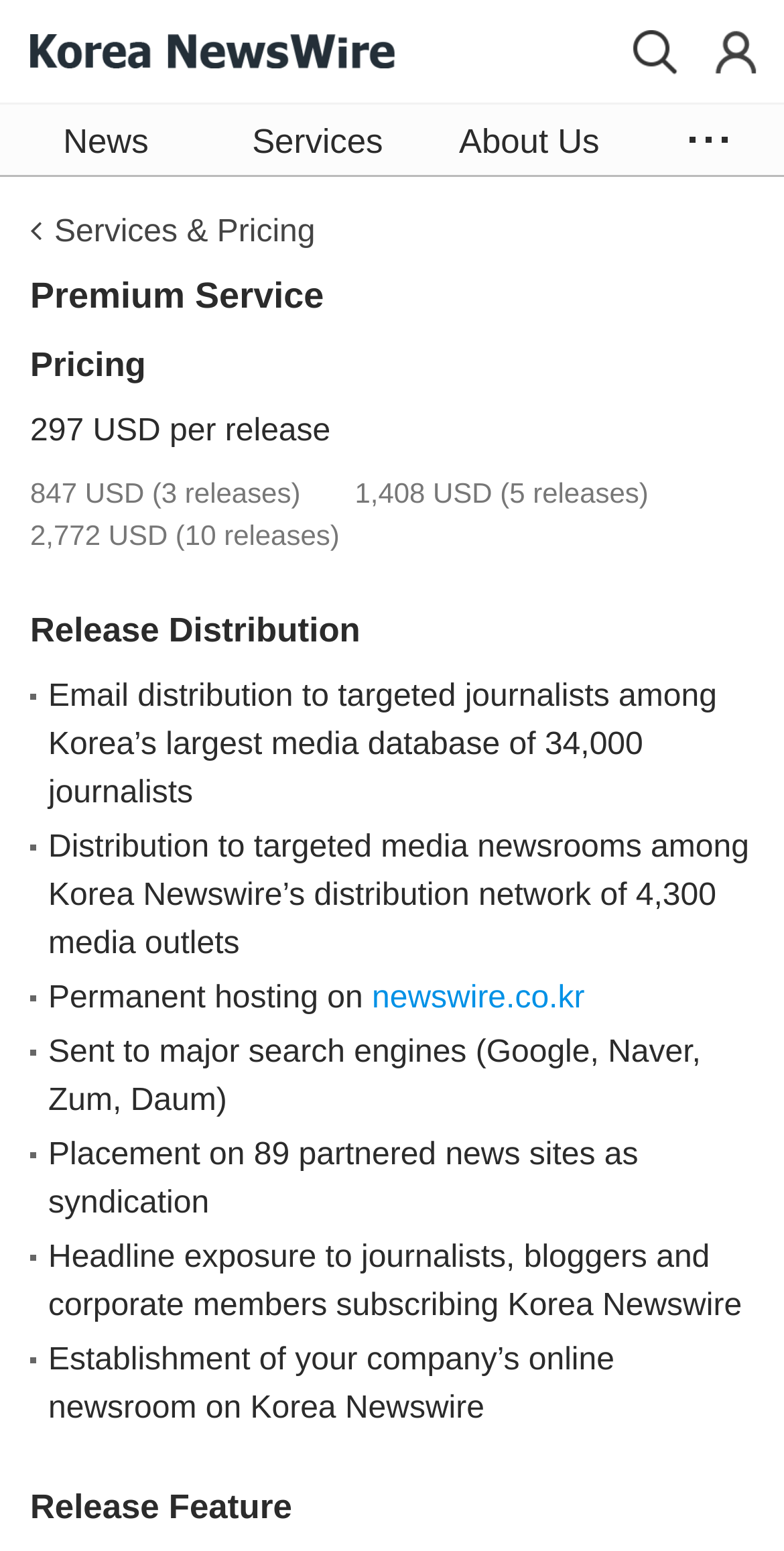Find the bounding box of the web element that fits this description: "Services & Pricing".

[0.054, 0.134, 0.441, 0.164]